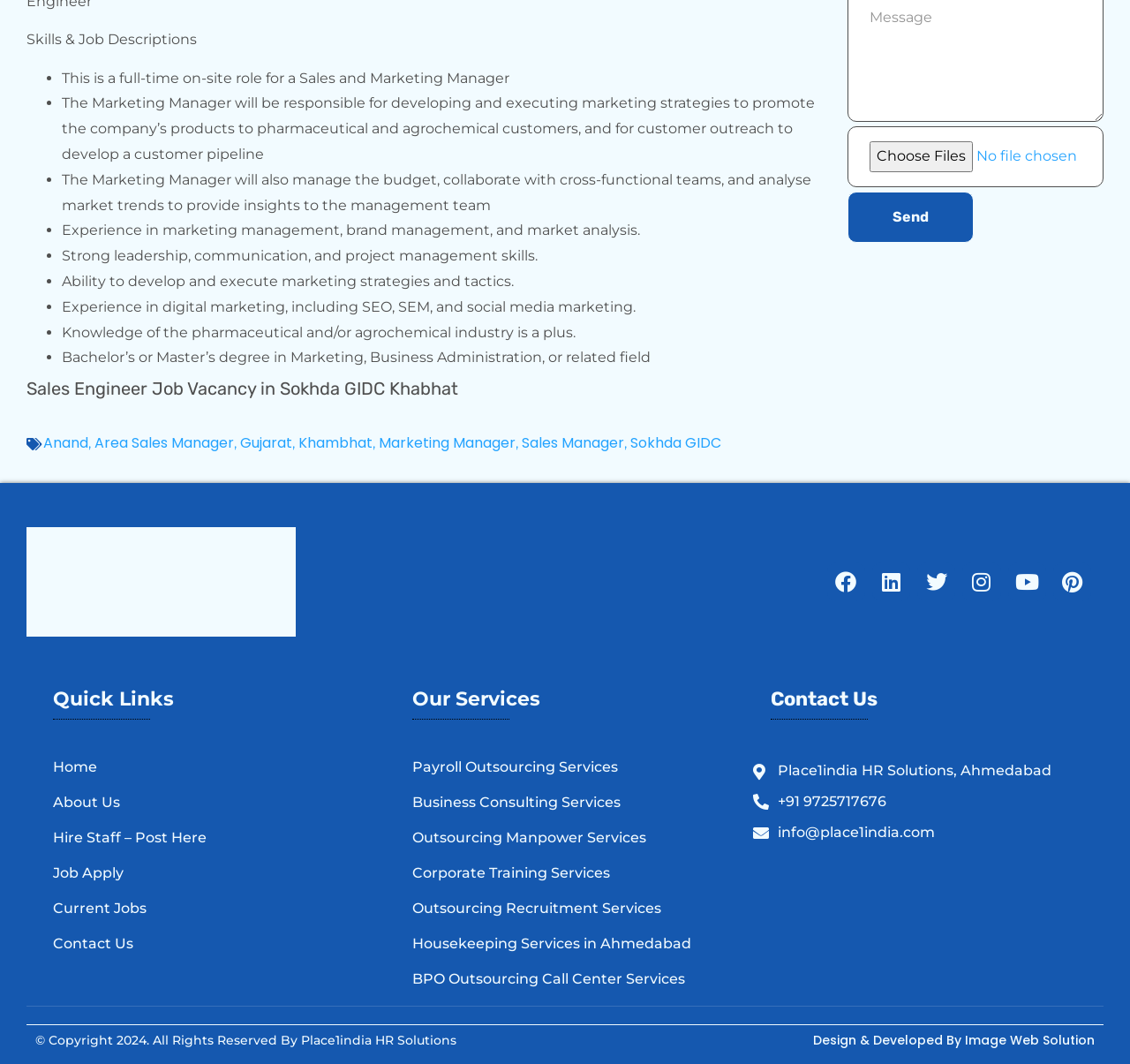Using the element description: "parent_node: Upload Resume name="form_fields[field_e86e0de][]"", determine the bounding box coordinates for the specified UI element. The coordinates should be four float numbers between 0 and 1, [left, top, right, bottom].

[0.75, 0.118, 0.977, 0.176]